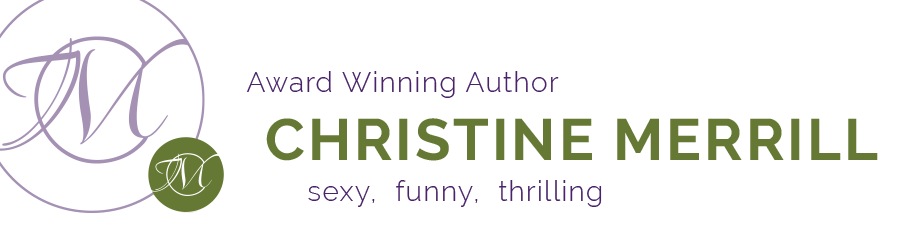What is emphasized about the author's work?
Please provide a single word or phrase as your answer based on the image.

Diverse storytelling abilities